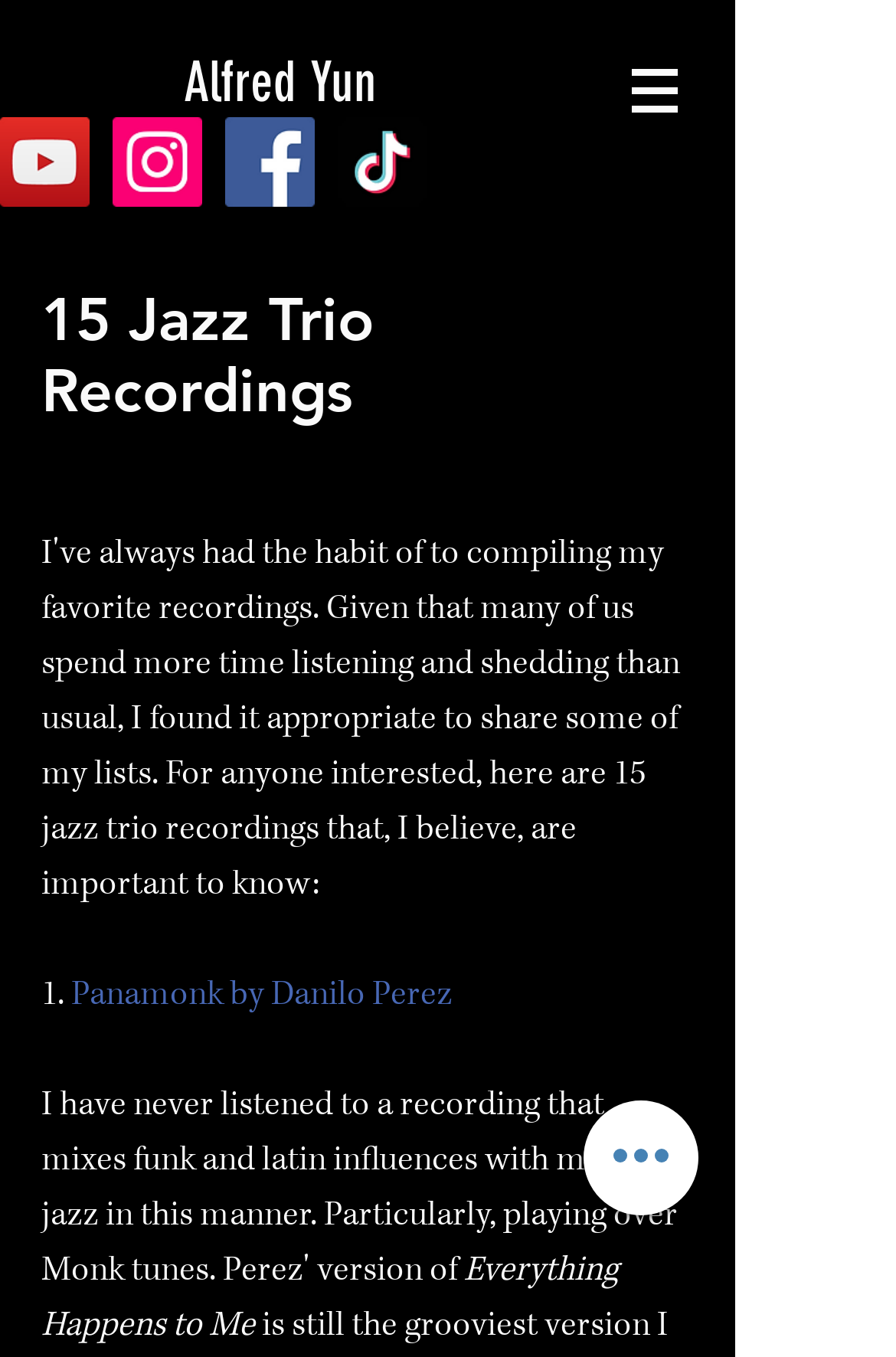Determine the bounding box coordinates for the UI element described. Format the coordinates as (top-left x, top-left y, bottom-right x, bottom-right y) and ensure all values are between 0 and 1. Element description: aria-label="Quick actions"

[0.651, 0.811, 0.779, 0.896]